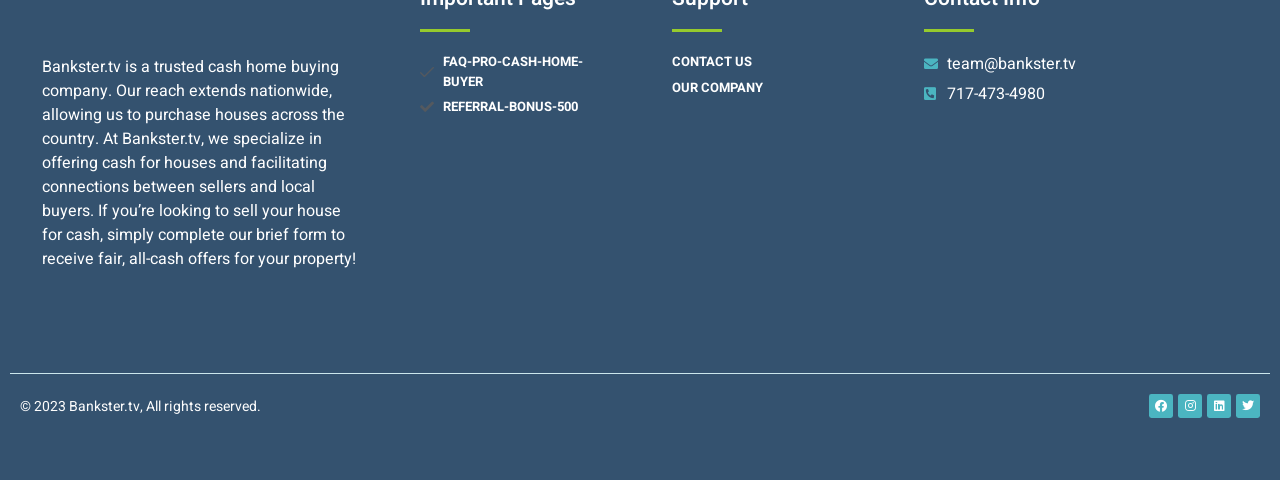What social media platforms is the company on?
Please answer the question with as much detail and depth as you can.

The webpage has links to the company's social media profiles, including Facebook, Instagram, Linkedin, and Twitter, which are represented by their respective icons.